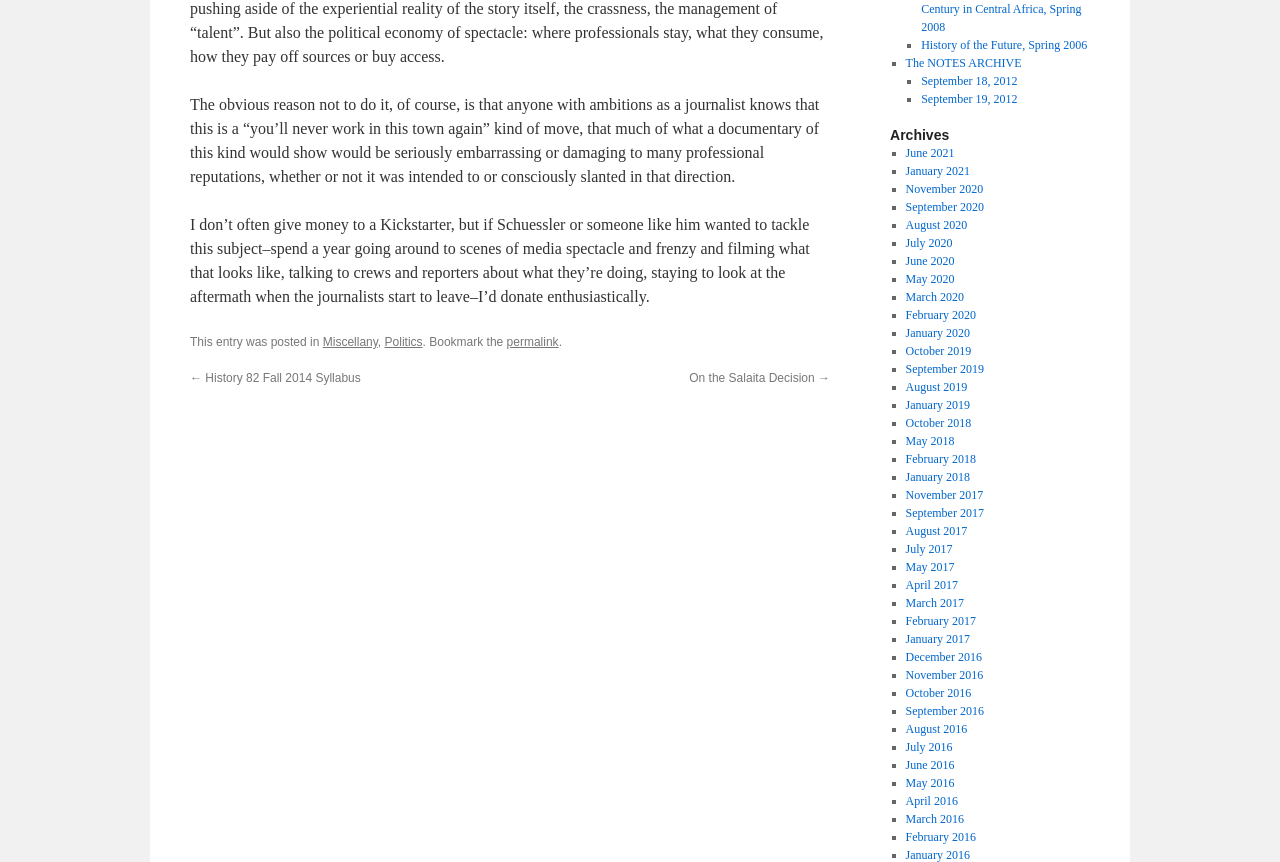Extract the bounding box coordinates for the UI element described by the text: "Arts news". The coordinates should be in the form of [left, top, right, bottom] with values between 0 and 1.

None